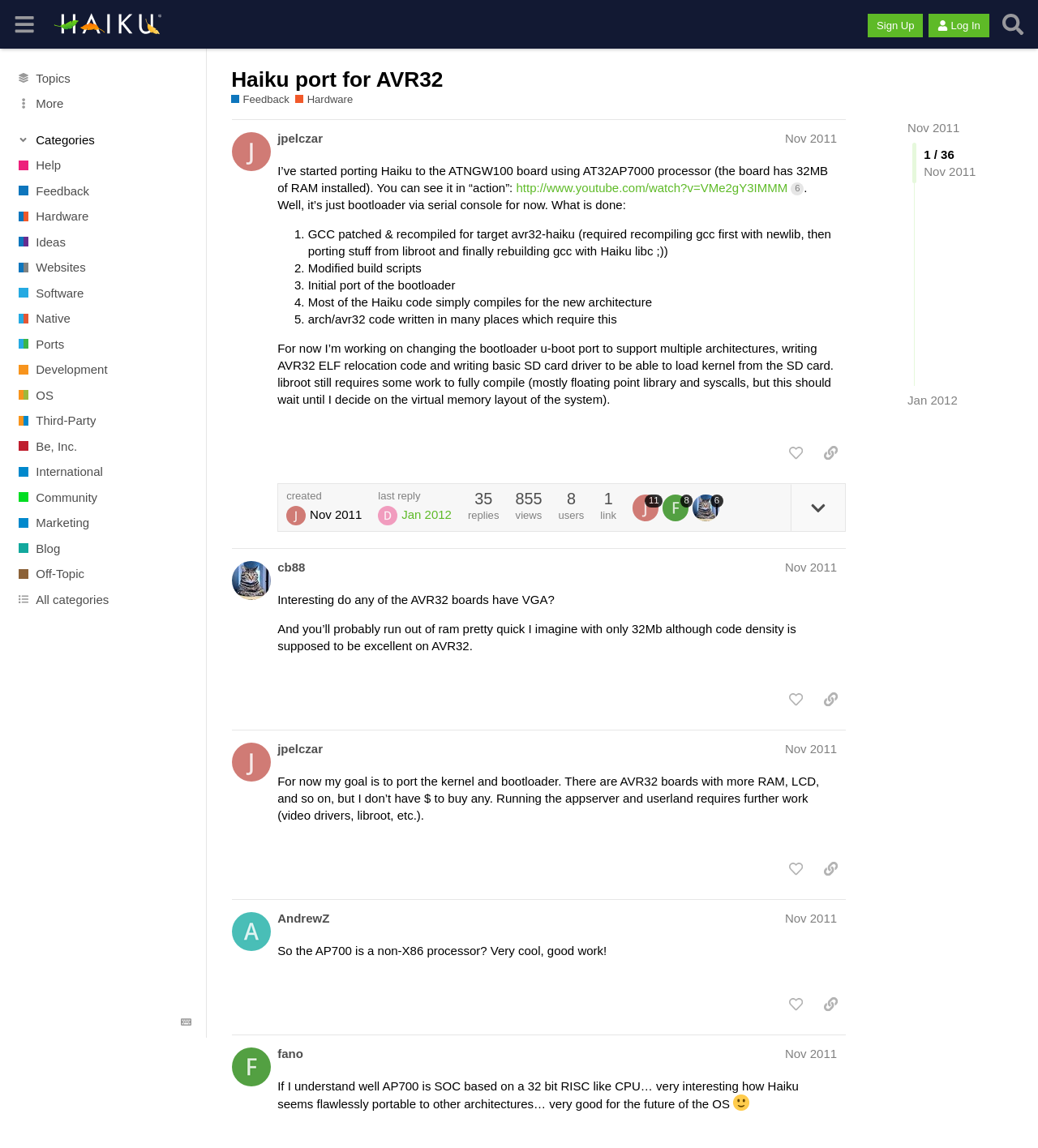Provide a thorough description of the webpage's content and layout.

This webpage is a forum discussion page from the Haiku Community website. At the top, there is a header section with a button to toggle the sidebar, a link to the Haiku Community, and buttons to sign up and log in. On the right side of the header, there are buttons for search and more options.

Below the header, there is a navigation section with links to various categories, including Topics, Feedback, Hardware, and more. Each category has an associated image.

The main content of the page is a discussion thread titled "Haiku port for AVR32" with a heading and a link to the same title. The thread is divided into sections, with the first section being the original post by jpelczar, dated November 2011. The post describes the author's progress in porting Haiku to the ATNGW100 board using the AT32AP7000 processor and includes a link to a YouTube video demonstrating the work.

The post is followed by a list of tasks completed, including patching and recompiling GCC, modifying build scripts, and porting the bootloader. The author also mentions their ongoing work on changing the bootloader to support multiple architectures, writing AVR32 ELF relocation code, and writing a basic SD card driver.

Below the original post, there are buttons to like the post, copy a link to the post, and expand topic details. There is also information about the post, including the creation date and time, the number of replies and views, and a link to the last reply.

The page has a clean and organized layout, with clear headings and concise text. There are several images scattered throughout the page, including icons for categories and user avatars.